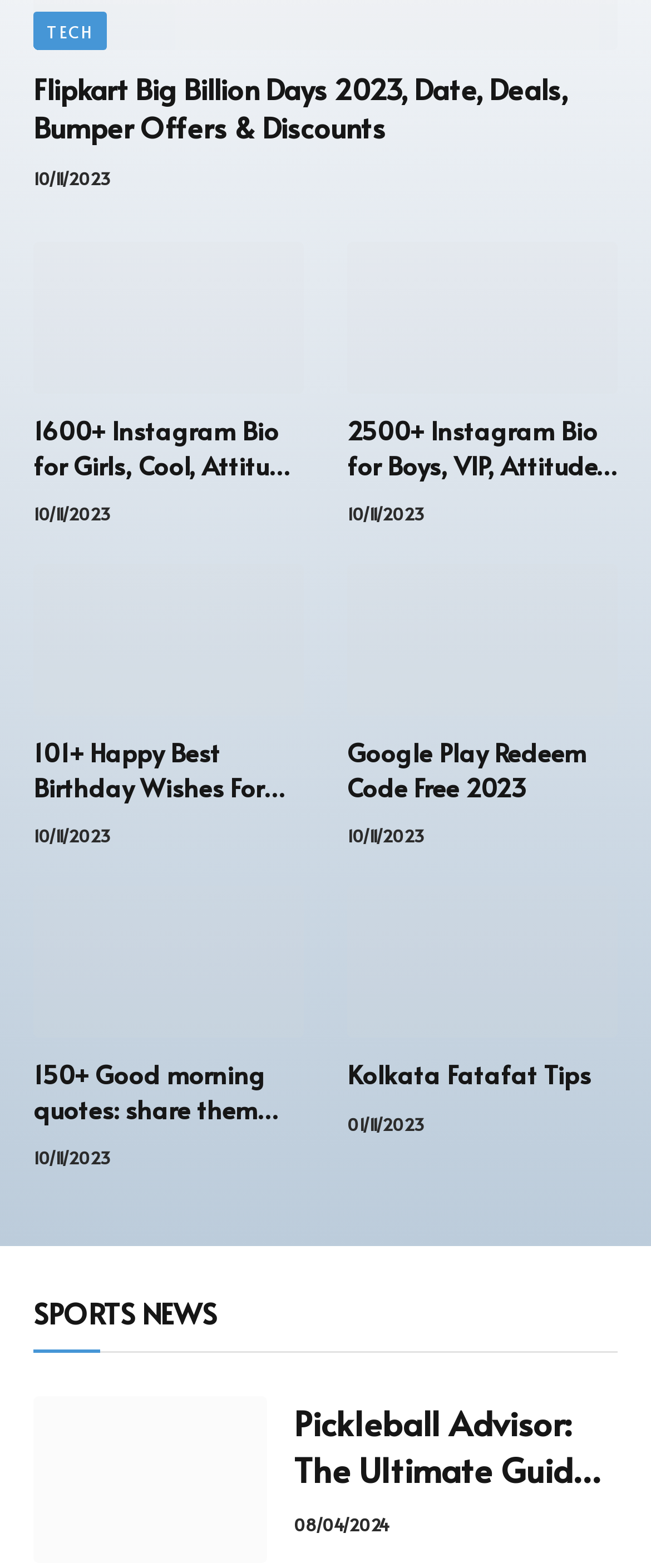What is the category of the article with the heading 'Pickleball Advisor: The Ultimate Guide to Finding Your Perfect Paddle'?
Kindly answer the question with as much detail as you can.

The category of the article with the heading 'Pickleball Advisor: The Ultimate Guide to Finding Your Perfect Paddle' can be determined by looking at the heading element with the text 'SPORTS NEWS' which is above the article element, indicating that the article is related to sports news.